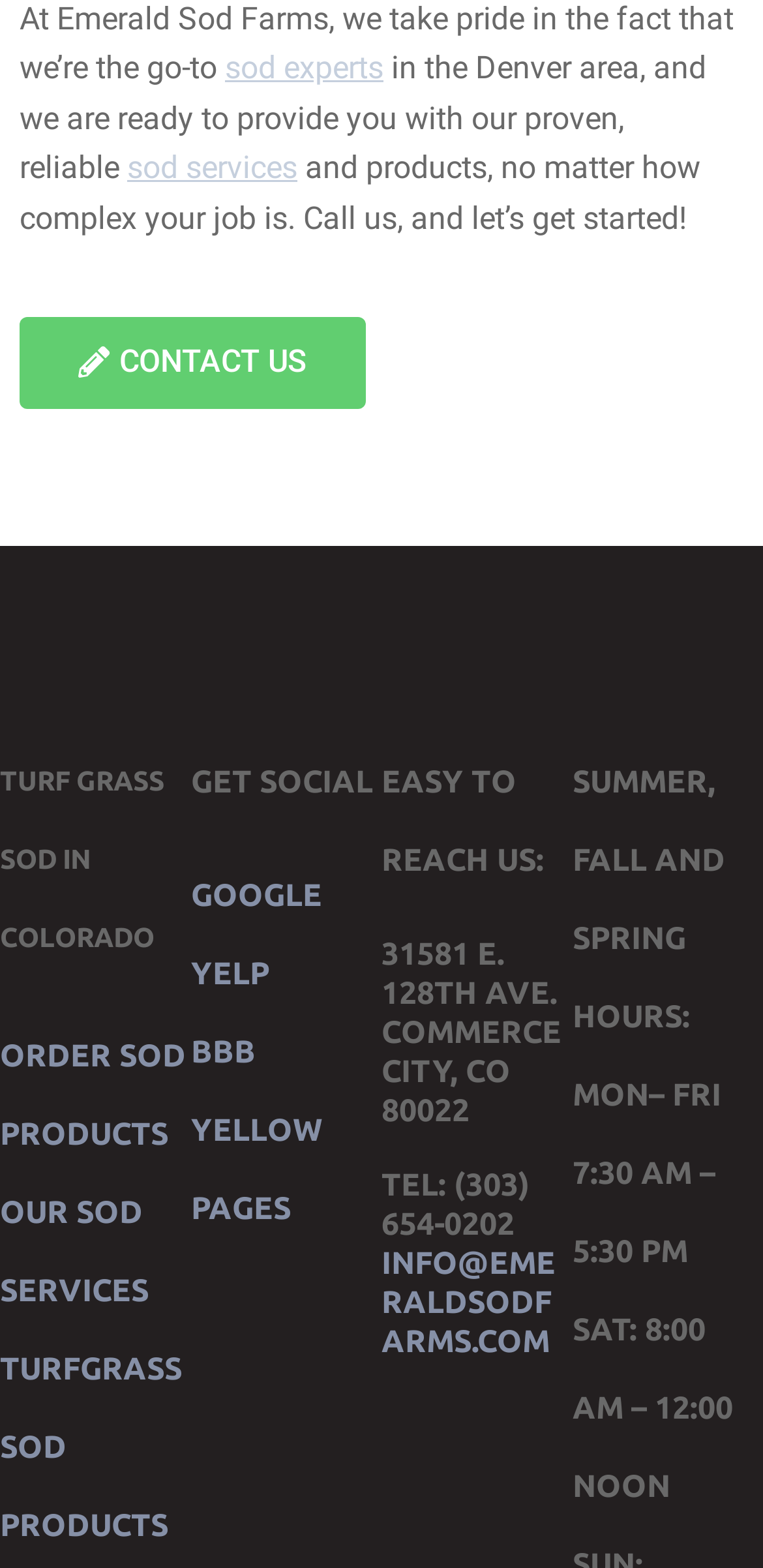Determine the bounding box for the UI element as described: "BBB". The coordinates should be represented as four float numbers between 0 and 1, formatted as [left, top, right, bottom].

[0.25, 0.66, 0.335, 0.682]